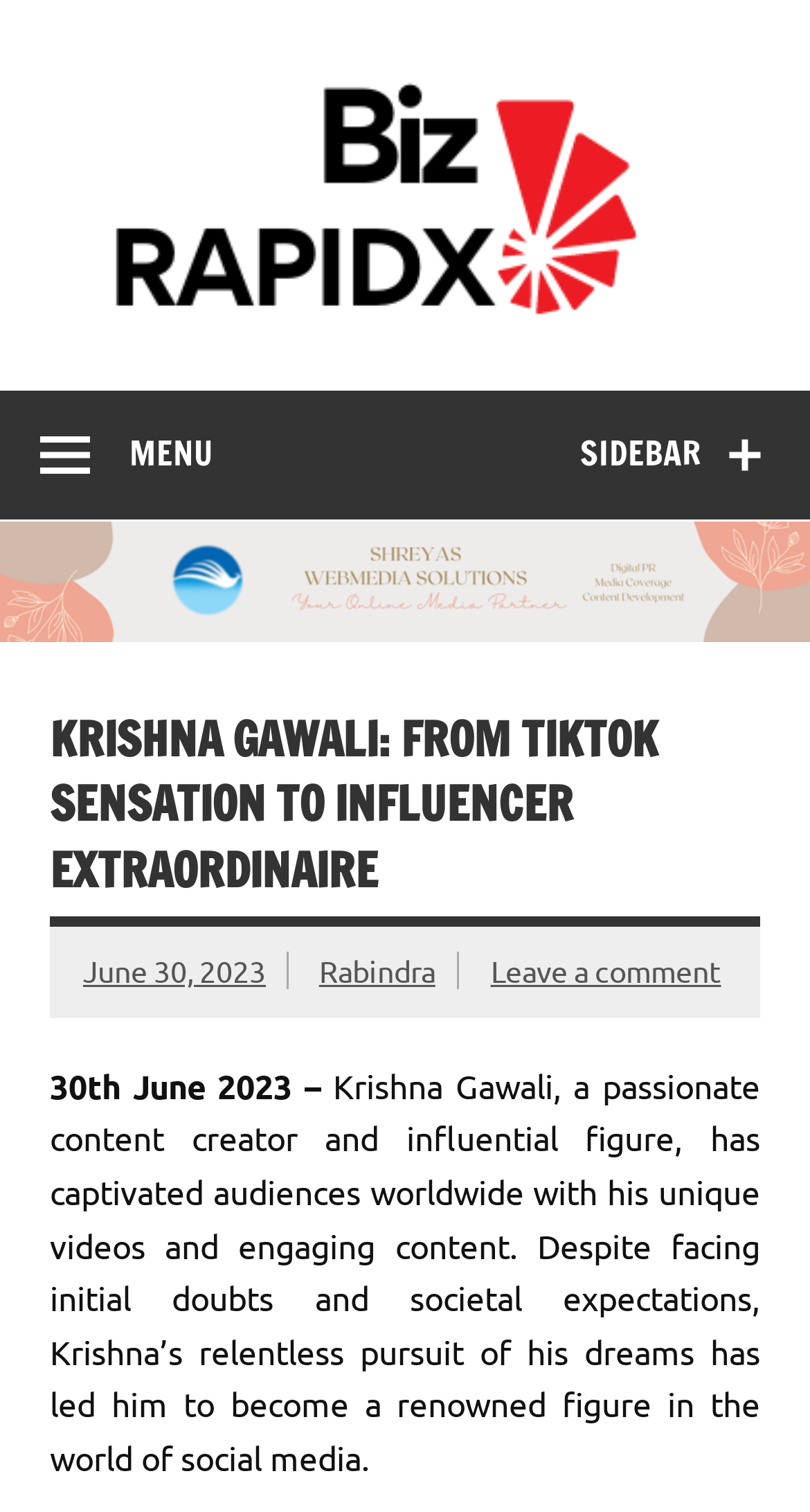Please reply to the following question with a single word or a short phrase:
What is the name of the website?

Biz RapidX